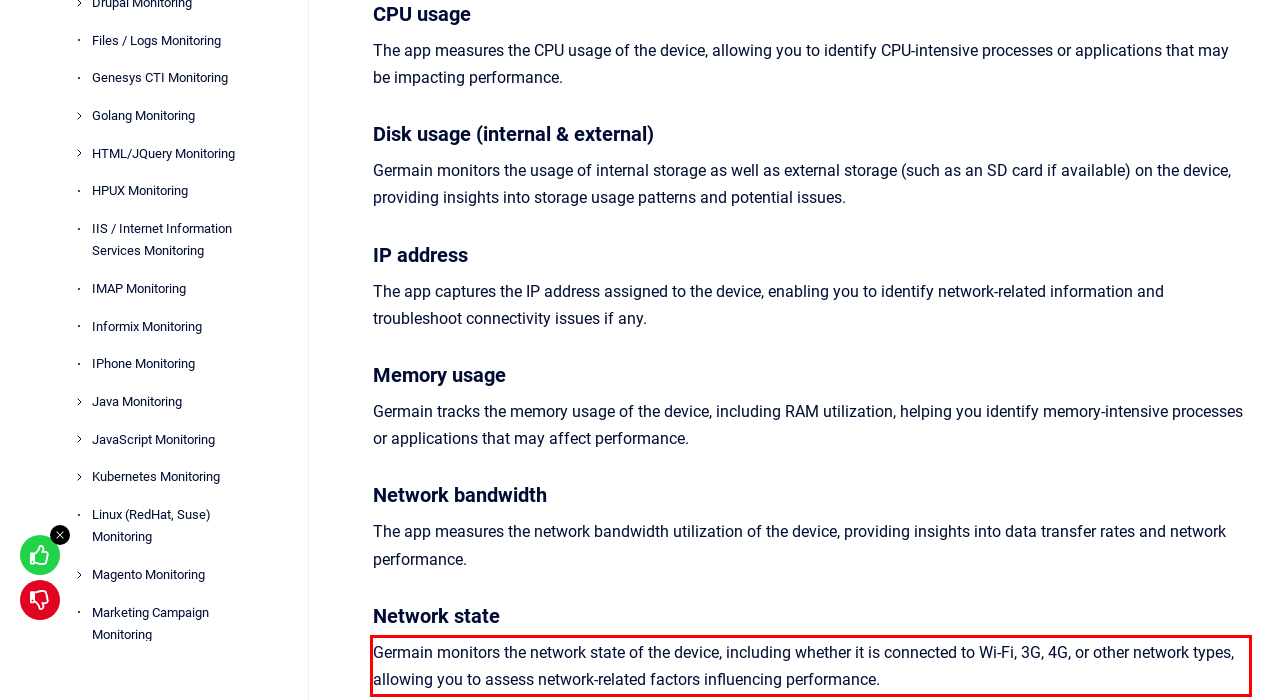You are given a screenshot of a webpage with a UI element highlighted by a red bounding box. Please perform OCR on the text content within this red bounding box.

Germain monitors the network state of the device, including whether it is connected to Wi-Fi, 3G, 4G, or other network types, allowing you to assess network-related factors influencing performance.